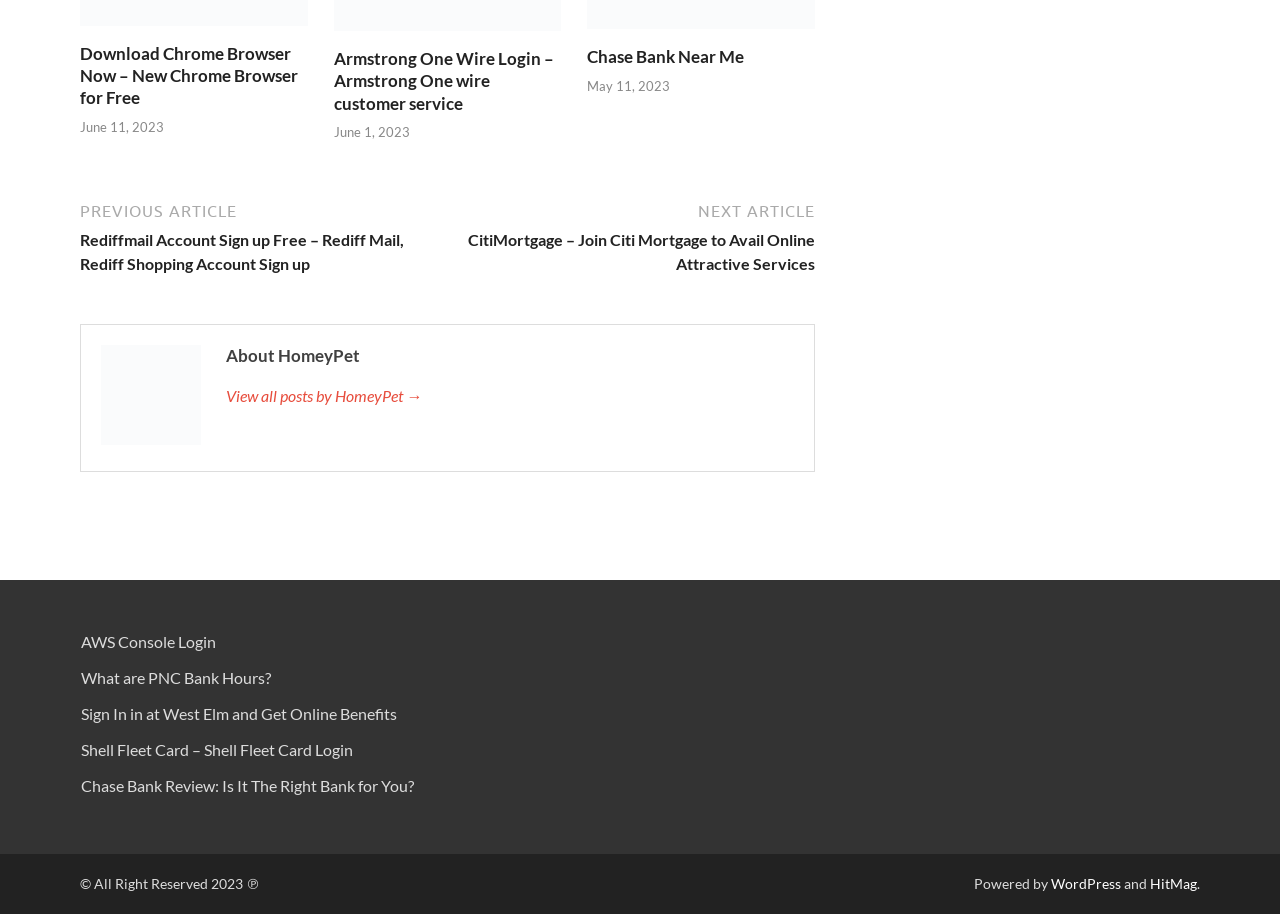Please identify the bounding box coordinates of where to click in order to follow the instruction: "View all posts by HomeyPet".

[0.177, 0.42, 0.62, 0.446]